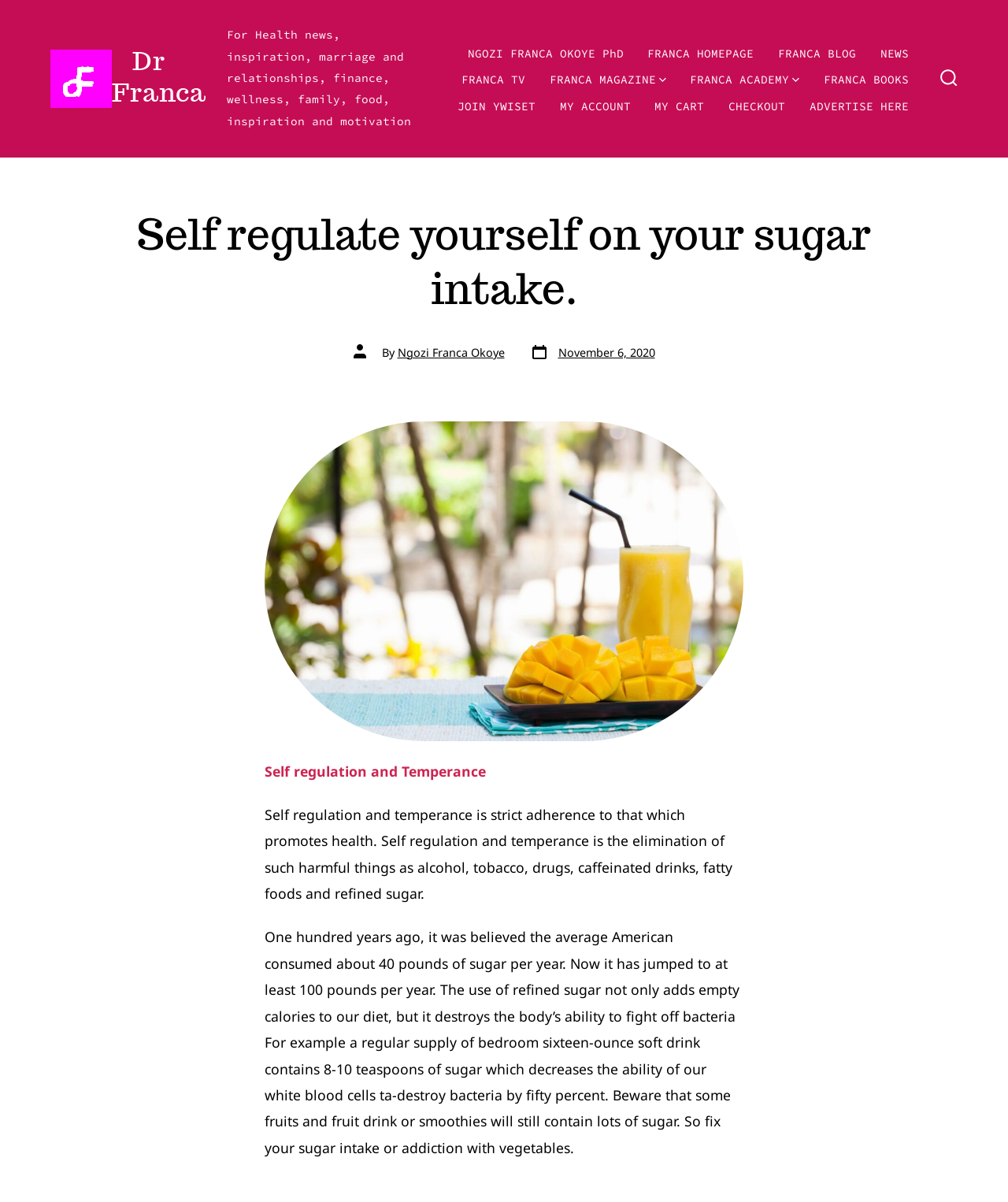Please locate the bounding box coordinates of the element that needs to be clicked to achieve the following instruction: "Read the latest news". The coordinates should be four float numbers between 0 and 1, i.e., [left, top, right, bottom].

[0.873, 0.036, 0.901, 0.054]